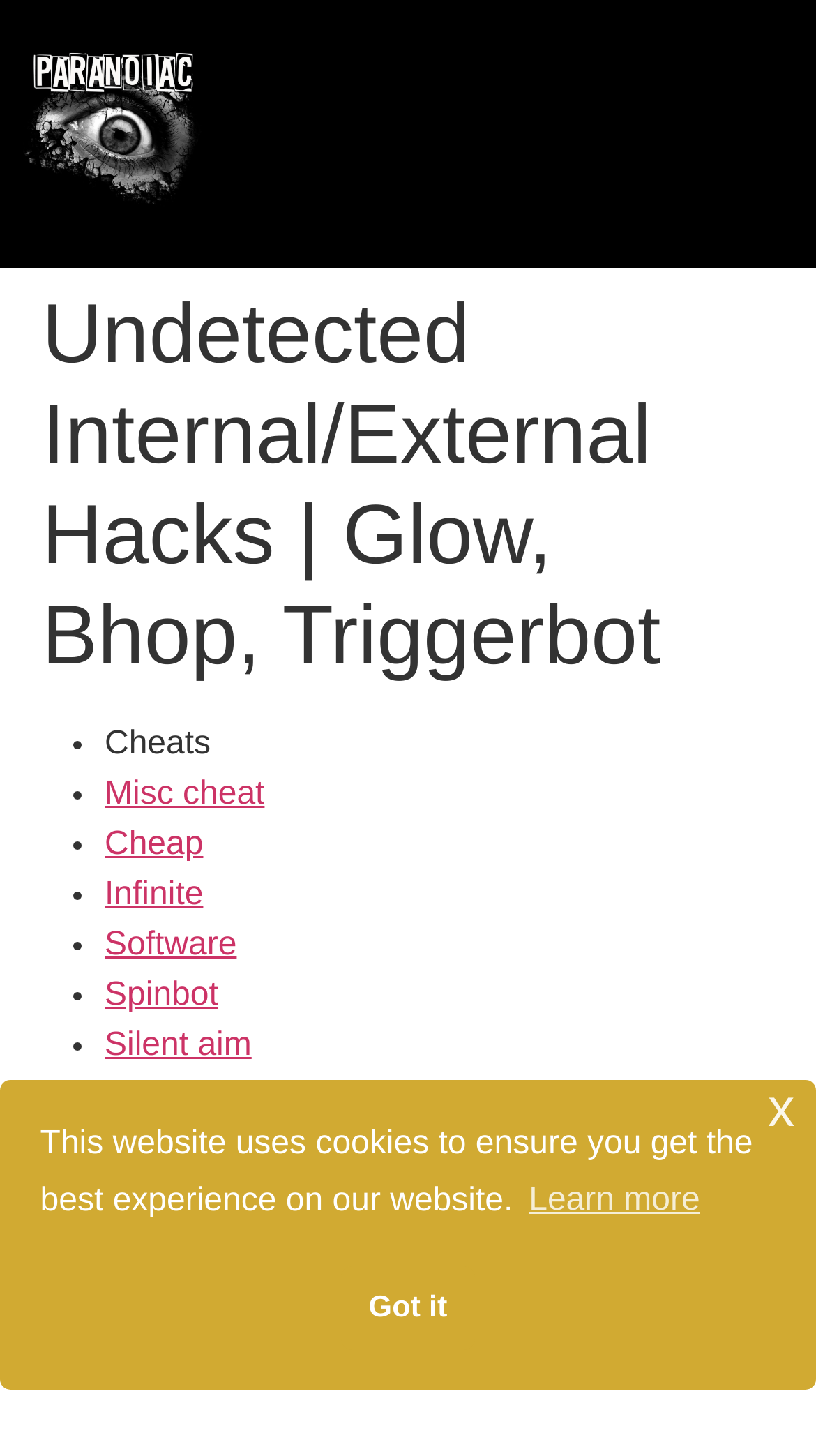Determine the main heading text of the webpage.

Undetected Internal/External Hacks | Glow, Bhop, Triggerbot